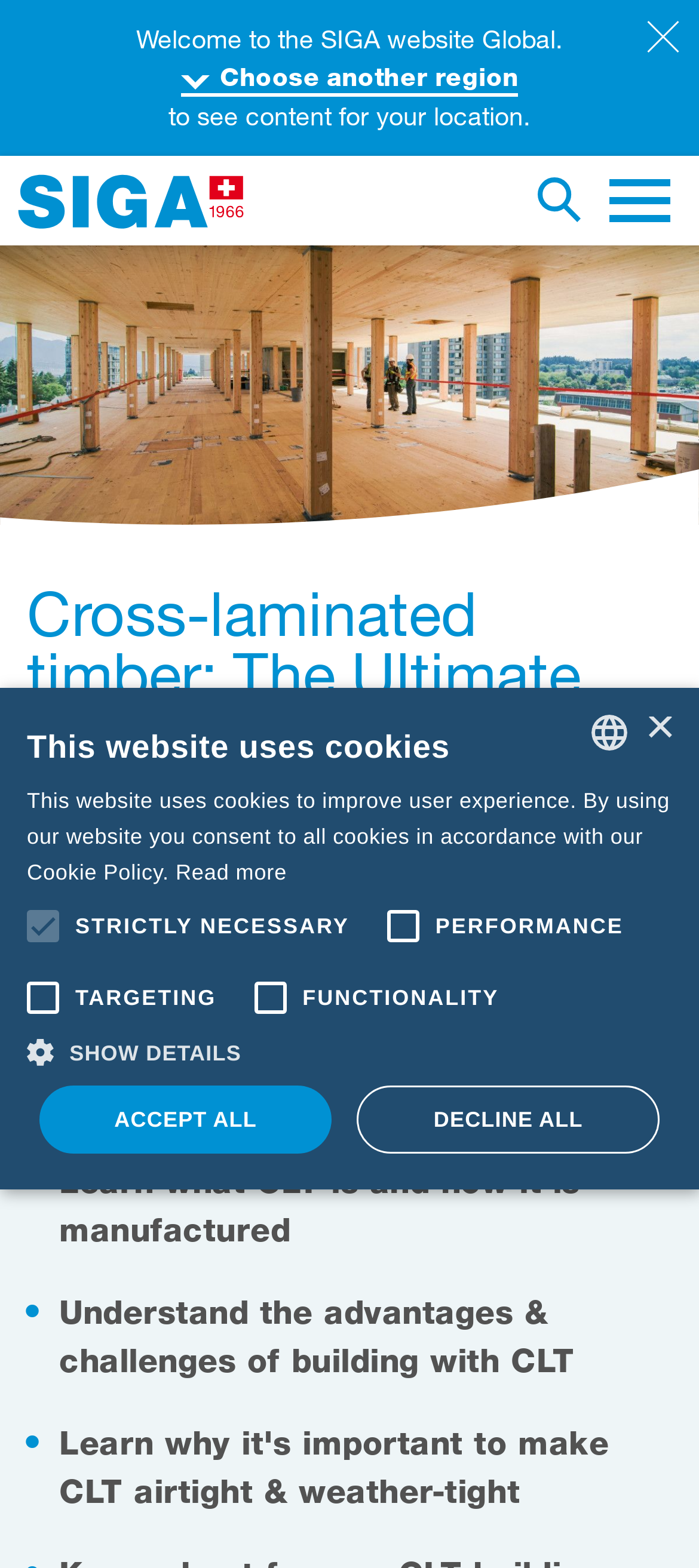Determine the bounding box coordinates for the region that must be clicked to execute the following instruction: "Toggle search".

[0.749, 0.1, 0.851, 0.155]